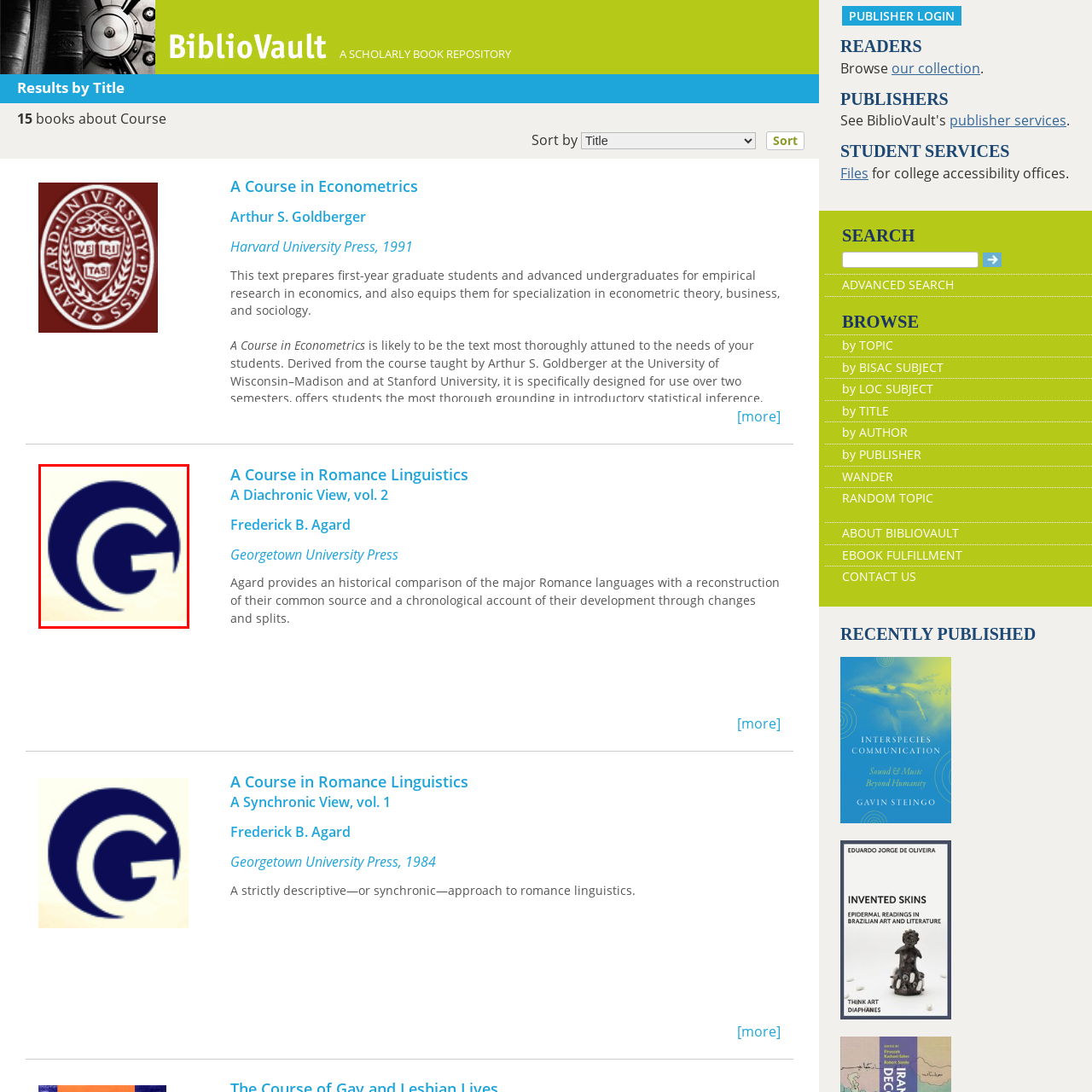Pay attention to the image encased in the red boundary and reply to the question using a single word or phrase:
What academic discipline is related to the book 'A Course in Romance Linguistics'?

Linguistics